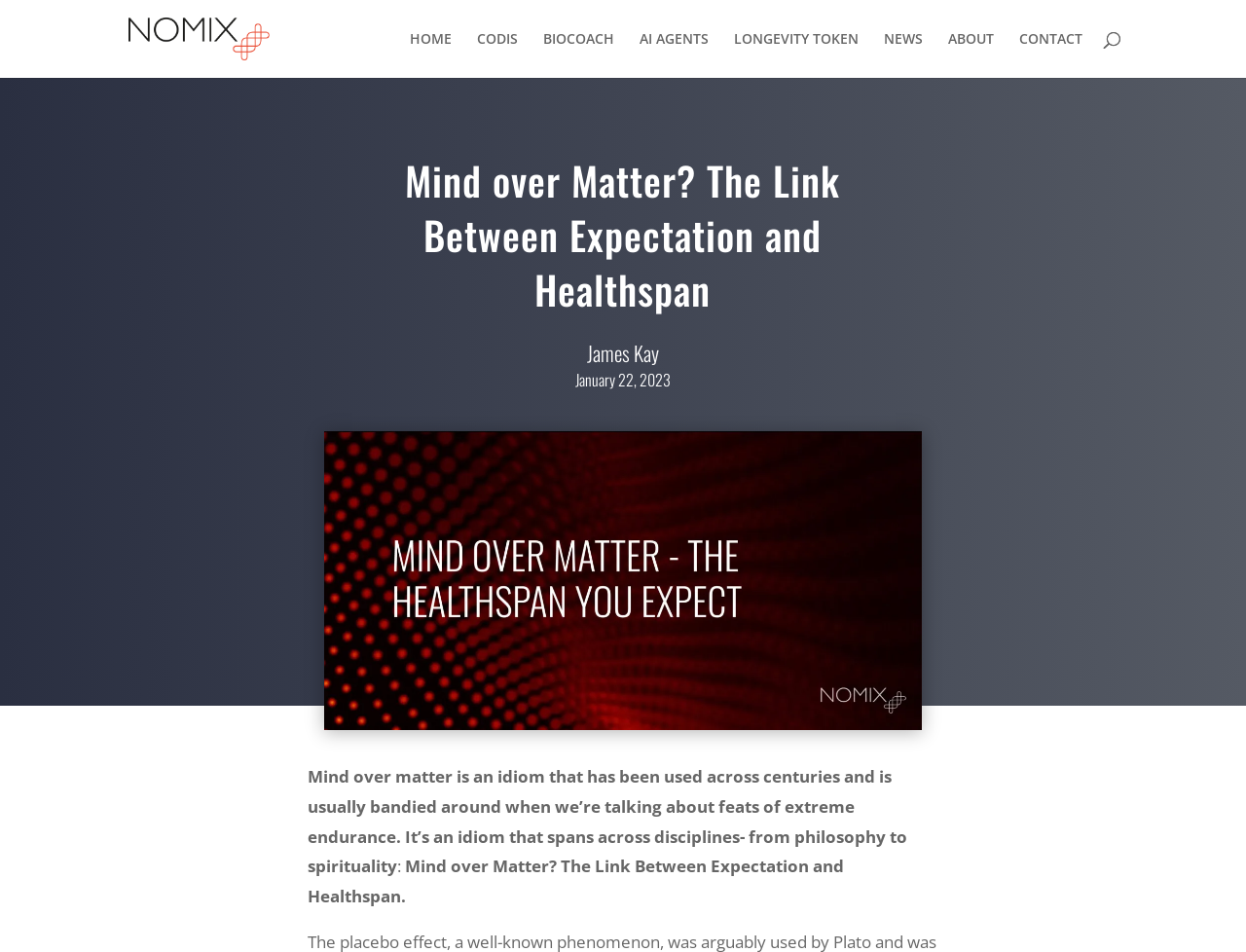Pinpoint the bounding box coordinates of the element to be clicked to execute the instruction: "search for something".

[0.1, 0.0, 0.9, 0.001]